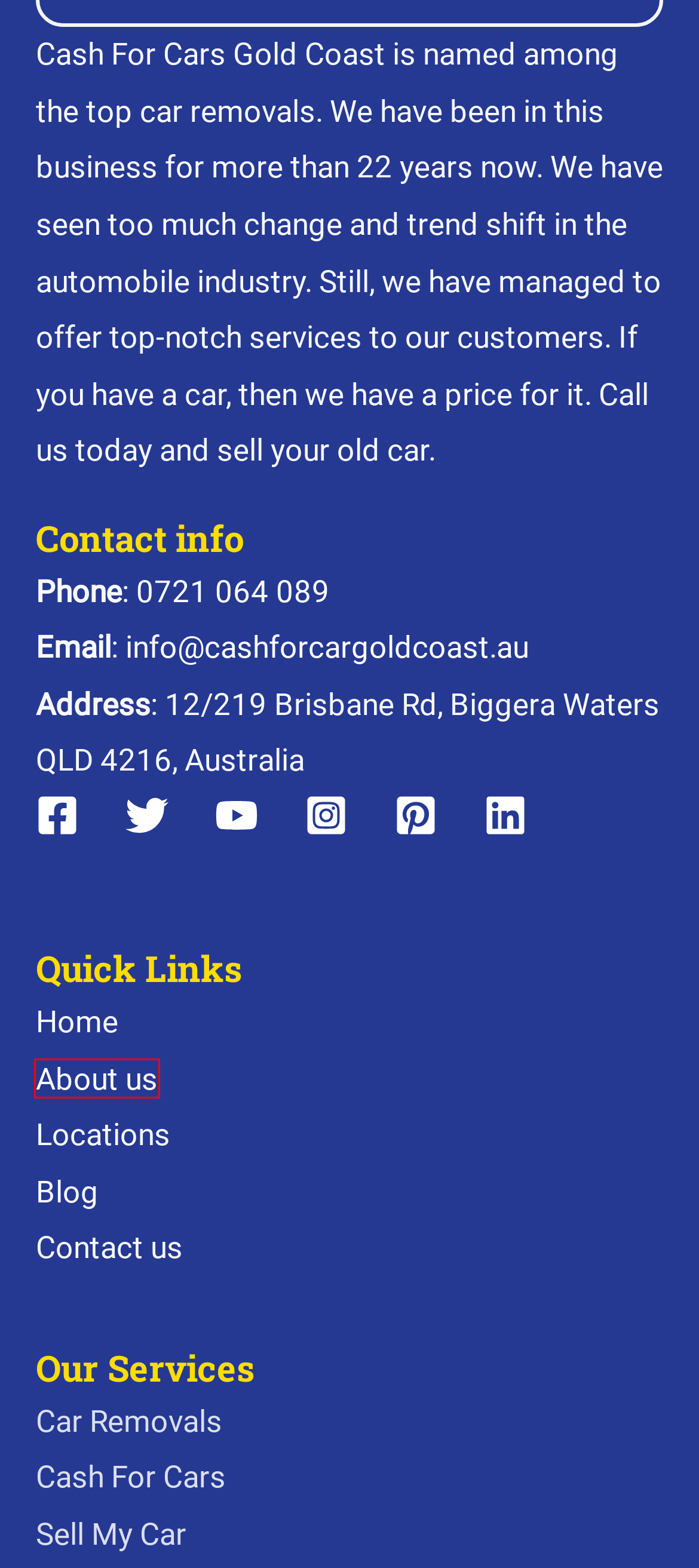With the provided webpage screenshot containing a red bounding box around a UI element, determine which description best matches the new webpage that appears after clicking the selected element. The choices are:
A. About Us | Cash for Car Gold Coast | Trusted Car Removal Experts
B. Latest Blog News & Tips for Selling Your Car - Wrecking Industry
C. Cash For Cars Robina Up to $9999 | Free Car Removals
D. Locations | Find Us for Best Cash For Car Removals in Gold Coast
E. Digital Marketing Services Brisbane, Australia- Digitalki.com.au
F. Cash For Cars Merrimac Up To $9999 | Free Car Removals
G. Cash For Cars Ashmore | Sell Unwanted Car For Cash Today
H. Cash For Cars Molendinar, QLD | Top Cash Offers for Old Vehicles

A